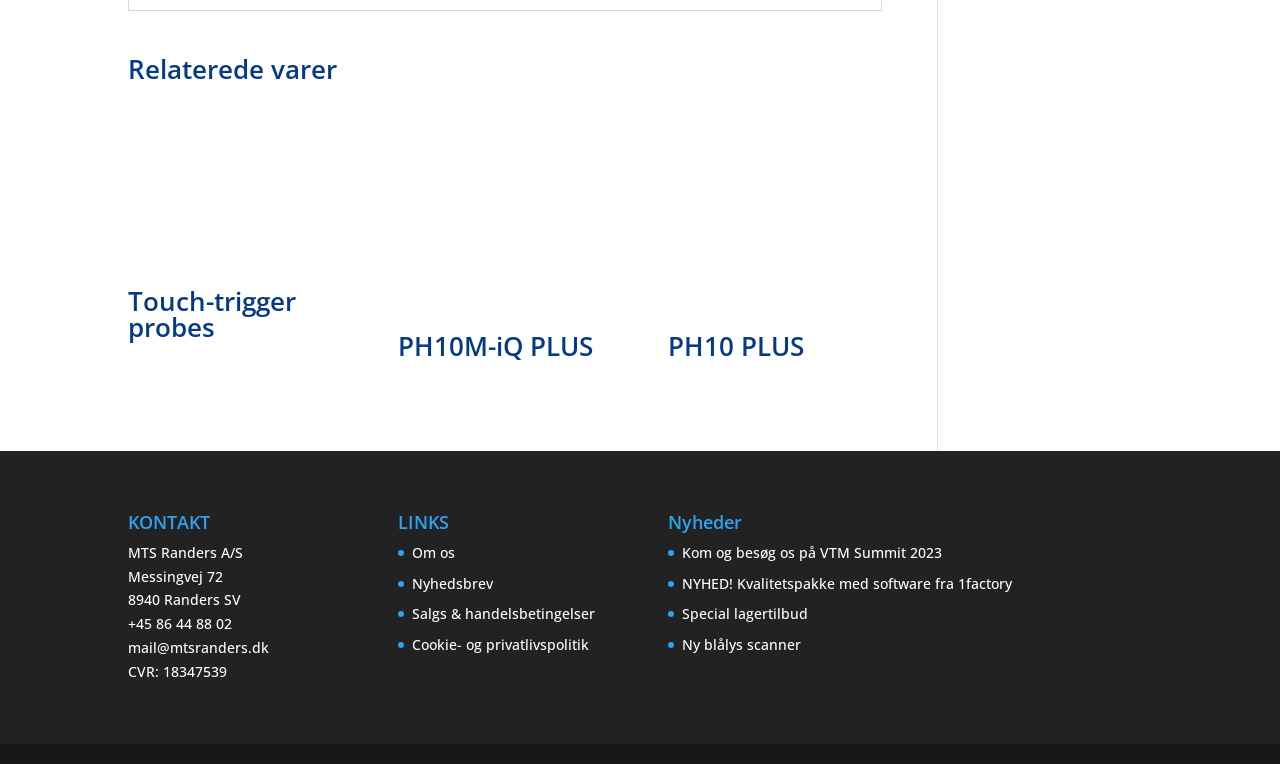Please predict the bounding box coordinates of the element's region where a click is necessary to complete the following instruction: "View PH10-iQ PLUS details". The coordinates should be represented by four float numbers between 0 and 1, i.e., [left, top, right, bottom].

[0.311, 0.128, 0.478, 0.487]